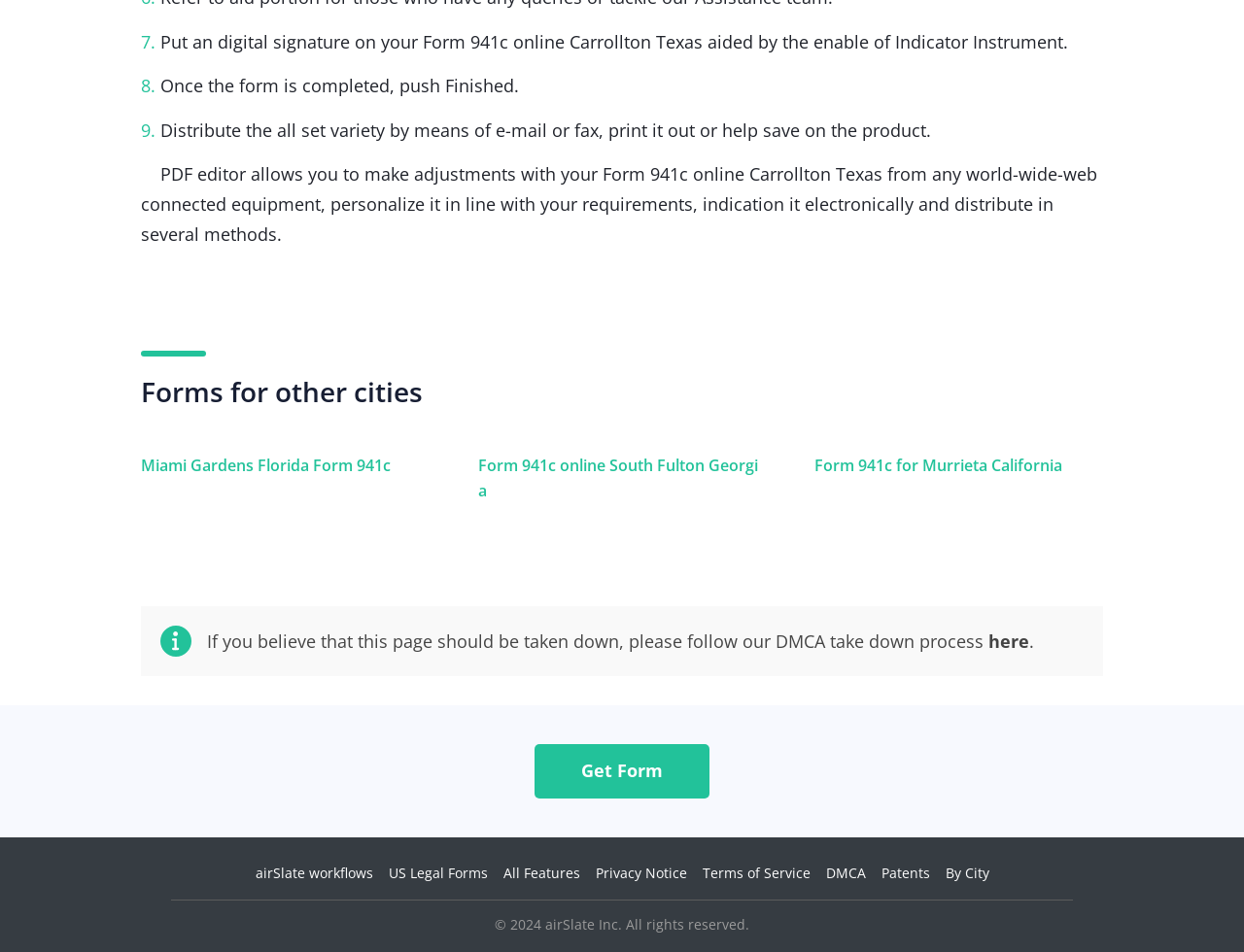How many cities are listed for Form 941c?
Provide a detailed and extensive answer to the question.

By examining the links under the 'Forms for other cities' heading, I can see that there are three cities listed: Miami Gardens Florida, South Fulton Georgia, and Murrieta California.